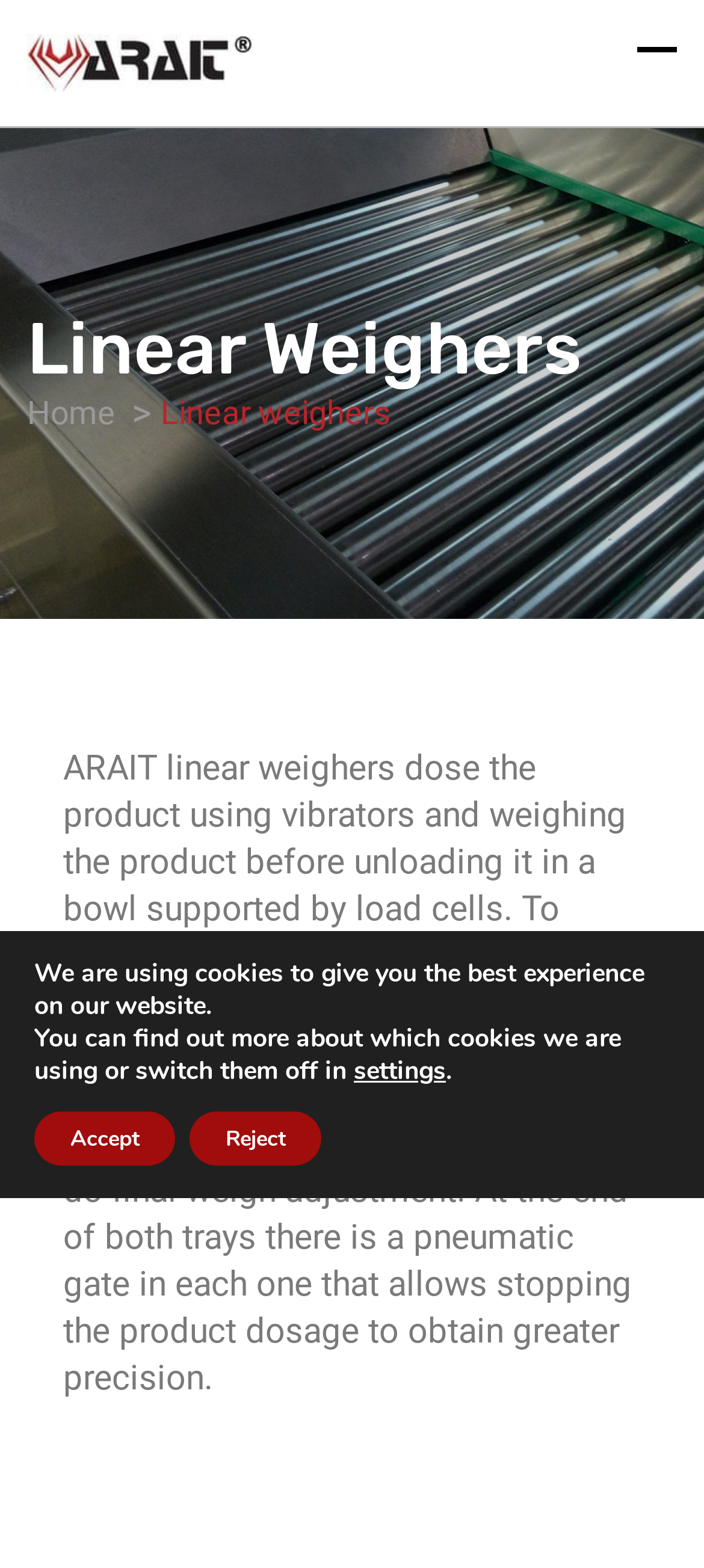Locate the bounding box coordinates for the element described below: "Reject". The coordinates must be four float values between 0 and 1, formatted as [left, top, right, bottom].

[0.269, 0.709, 0.456, 0.743]